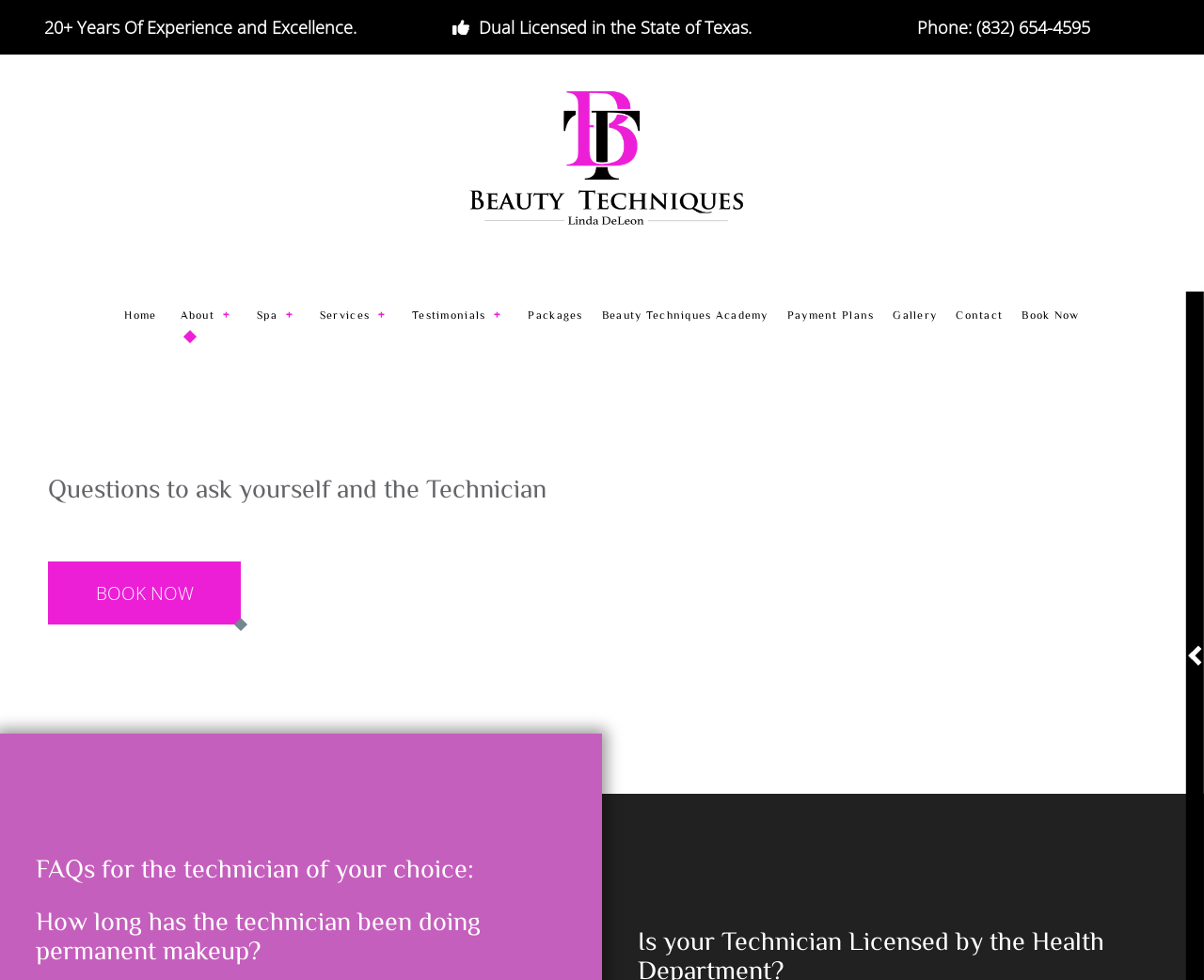What is the first question asked in the FAQ section?
Utilize the image to construct a detailed and well-explained answer.

I found the FAQ section by scrolling down the webpage and looking for the heading 'FAQs for the technician of your choice:', and the first question asked is 'How long has the technician been doing permanent makeup?'.